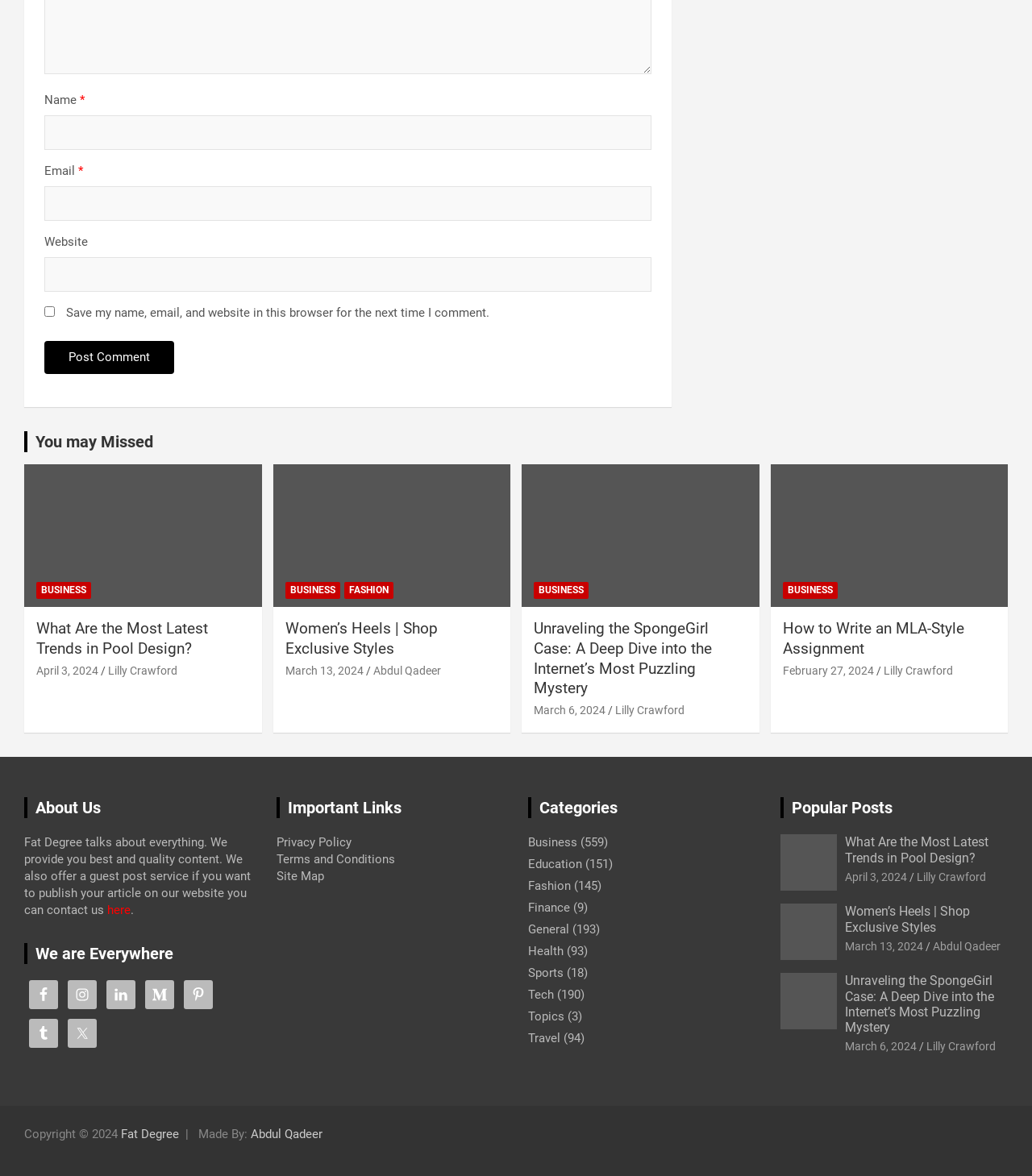What is the name of the author of the latest article?
Please give a detailed answer to the question using the information shown in the image.

I looked at the list of articles and found the latest one, which is 'Unraveling the SpongeGirl Case: A Deep Dive into the Internet’s Most Puzzling Mystery'. The author of this article is Lilly Crawford, as indicated by the link 'Lilly Crawford' next to the article title.